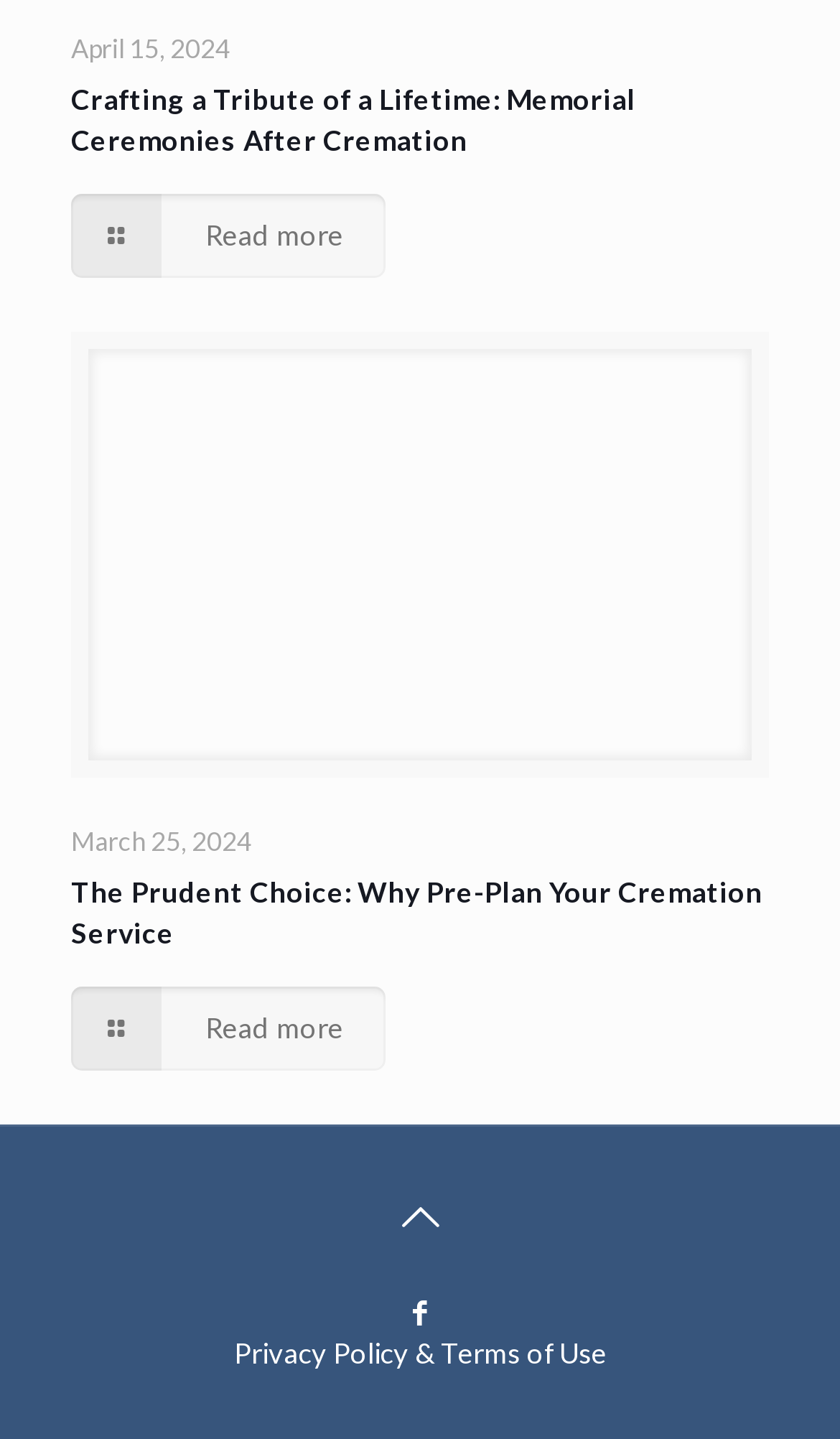What is the date of the first article?
Refer to the image and respond with a one-word or short-phrase answer.

April 15, 2024